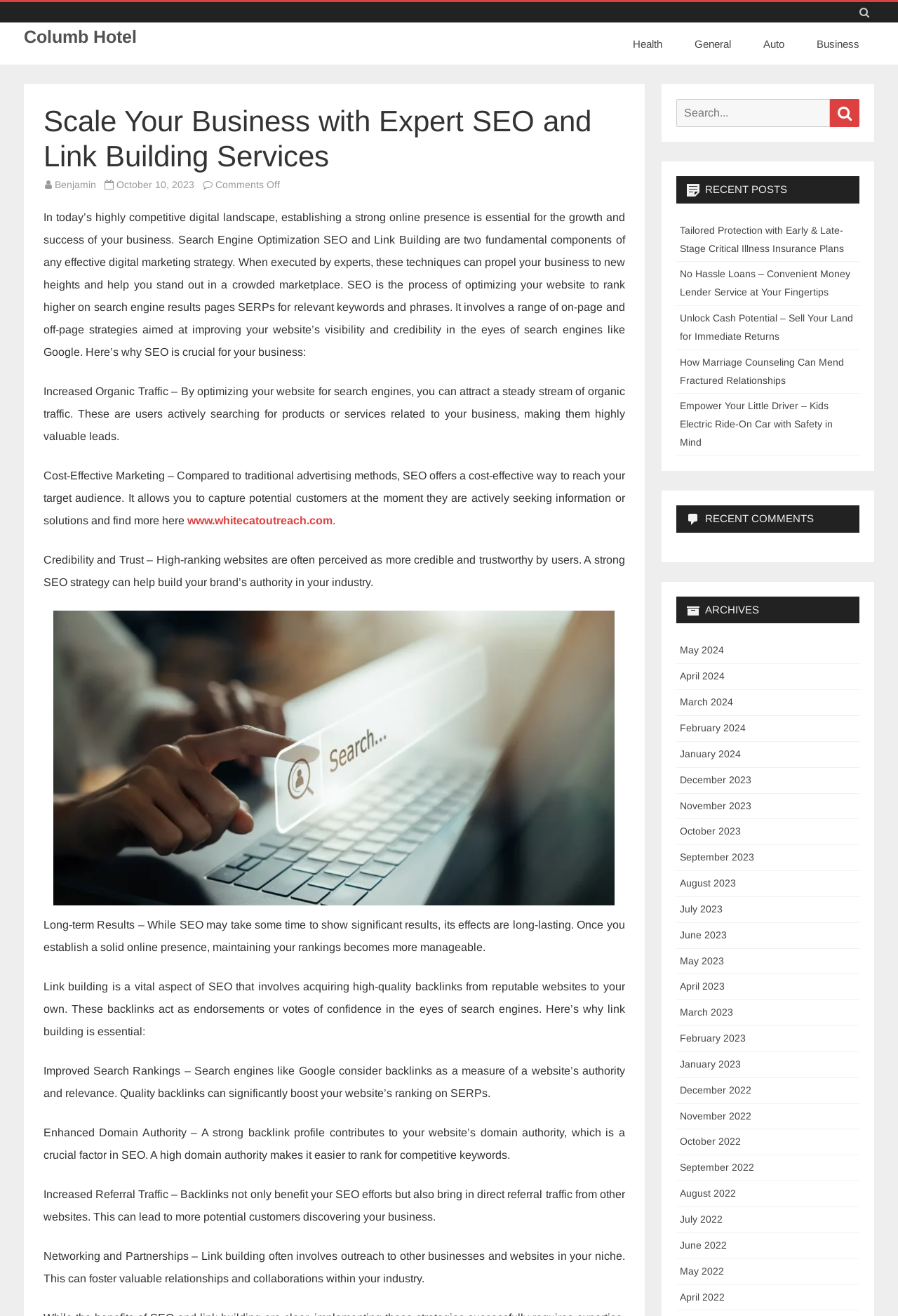Generate the text content of the main heading of the webpage.

Scale Your Business with Expert SEO and Link Building Services